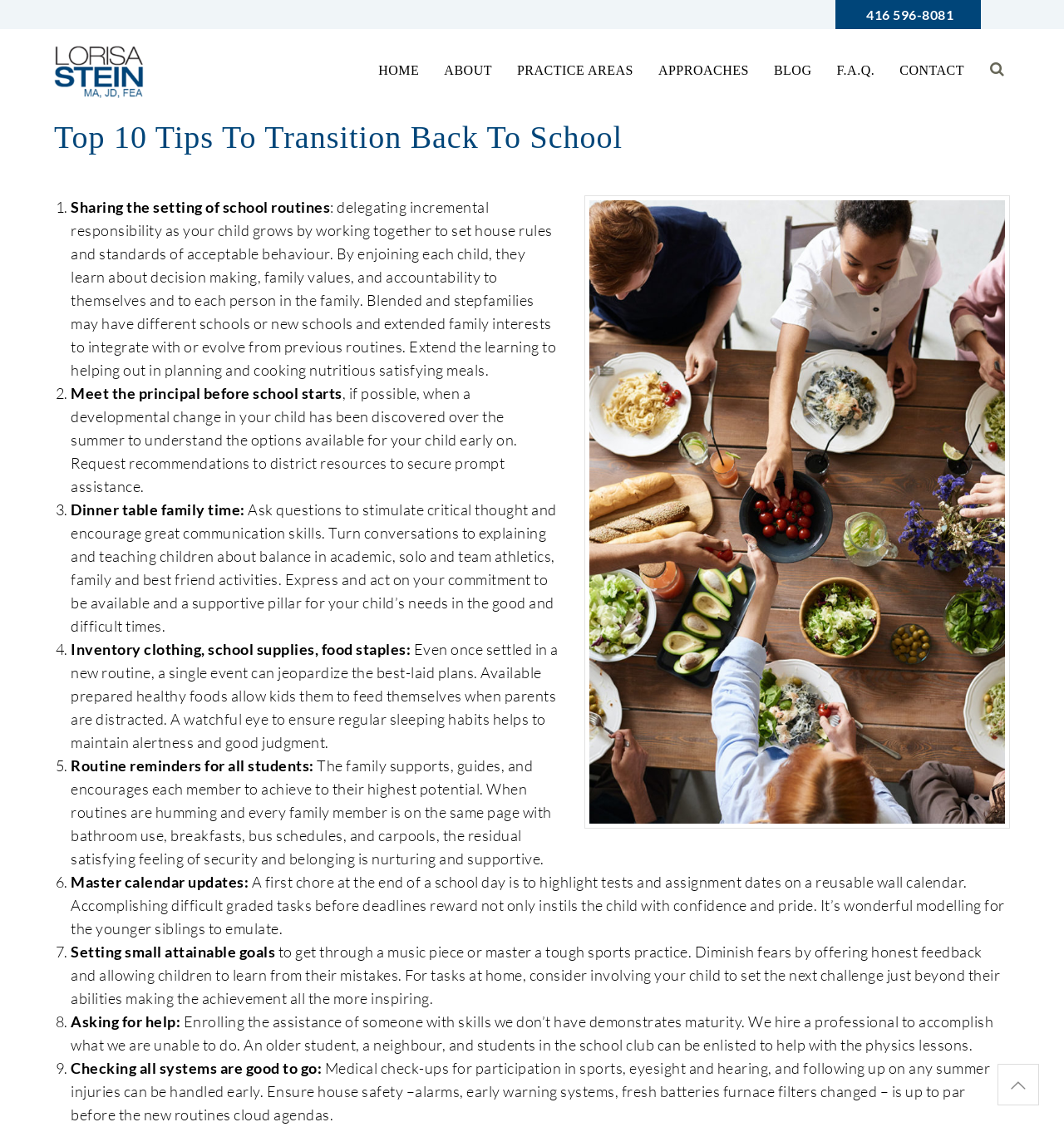Given the content of the image, can you provide a detailed answer to the question?
What is the first tip to transition back to school?

I found the first tip by looking at the list of tips on the webpage, where I saw a list marker '1.' followed by the text 'Sharing the setting of school routines'.